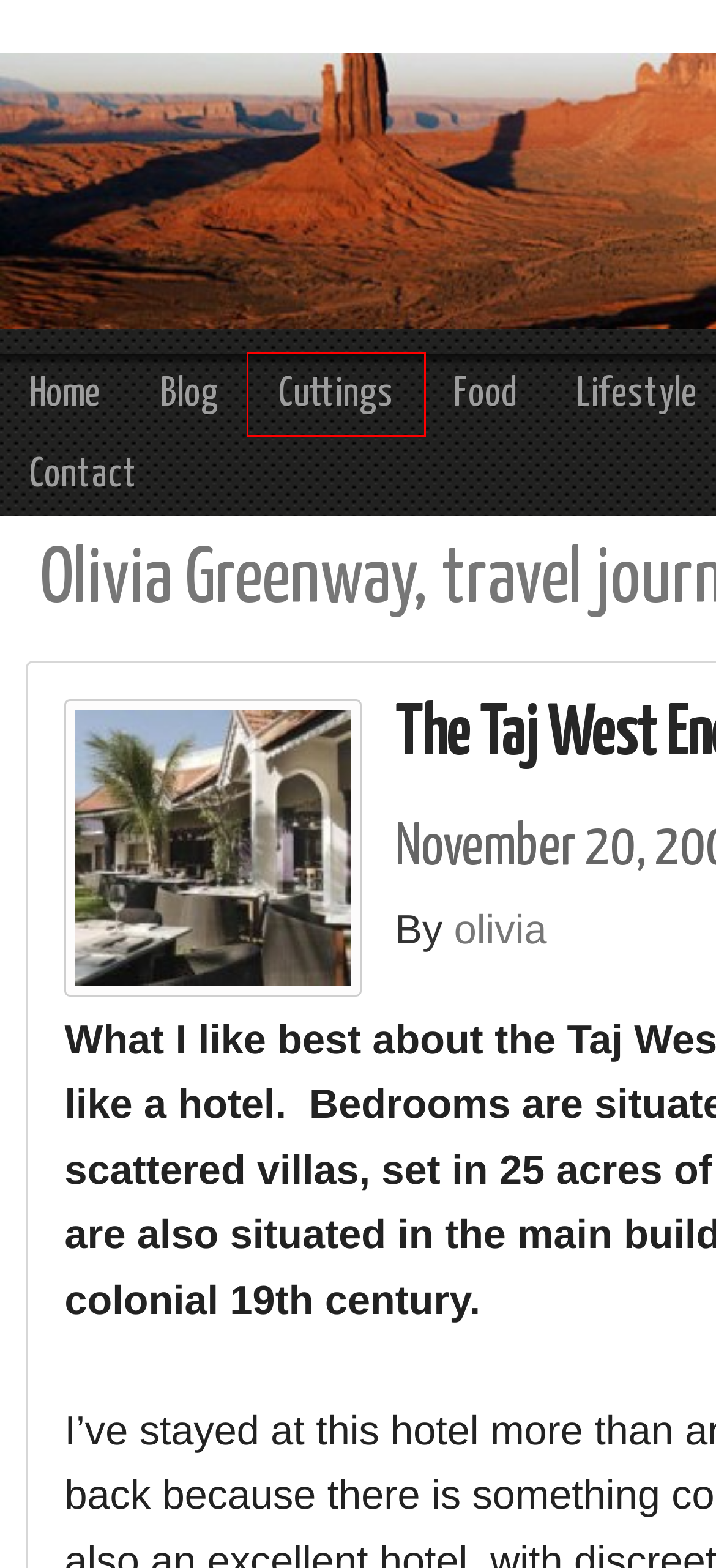You’re provided with a screenshot of a webpage that has a red bounding box around an element. Choose the best matching webpage description for the new page after clicking the element in the red box. The options are:
A. South America Archives - Olivia Greenway, travel journalist and copywriter
B. Germany Archives - Olivia Greenway, travel journalist and copywriter
C. Contact - Olivia Greenway, travel journalist and copywriter
D. Hotel Reviews Archives - Olivia Greenway, travel journalist and copywriter
E. Food Archives - Olivia Greenway, travel journalist and copywriter
F. Blog - Olivia Greenway, travel journalist and copywriter
G. South Africa Archives - Olivia Greenway, travel journalist and copywriter
H. Olivia Greenway, travel journalist and copywriter

H